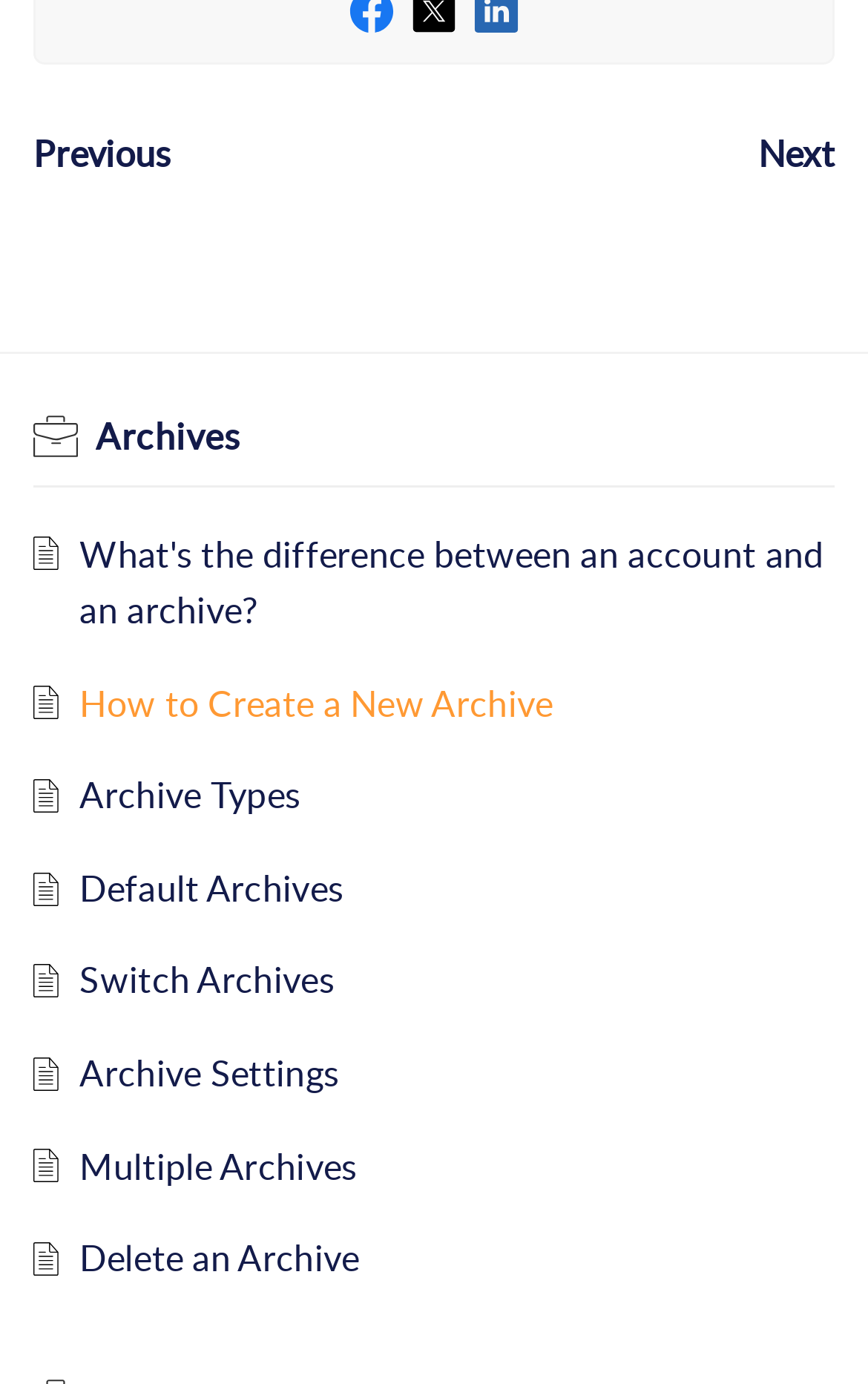Pinpoint the bounding box coordinates of the clickable element to carry out the following instruction: "Go to previous page."

[0.038, 0.094, 0.197, 0.129]